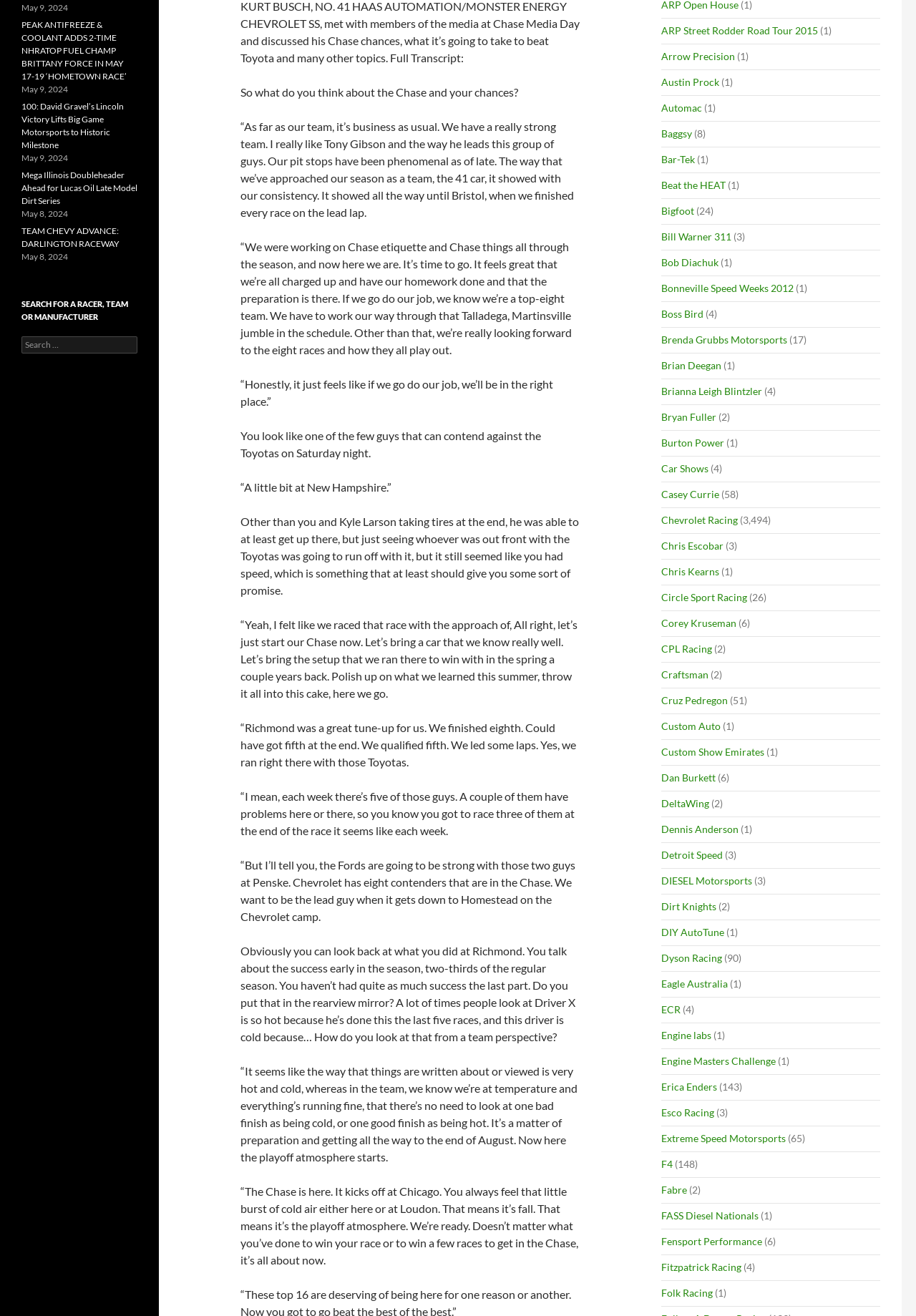Identify the bounding box of the HTML element described here: "Custom Show Emirates". Provide the coordinates as four float numbers between 0 and 1: [left, top, right, bottom].

[0.722, 0.567, 0.834, 0.576]